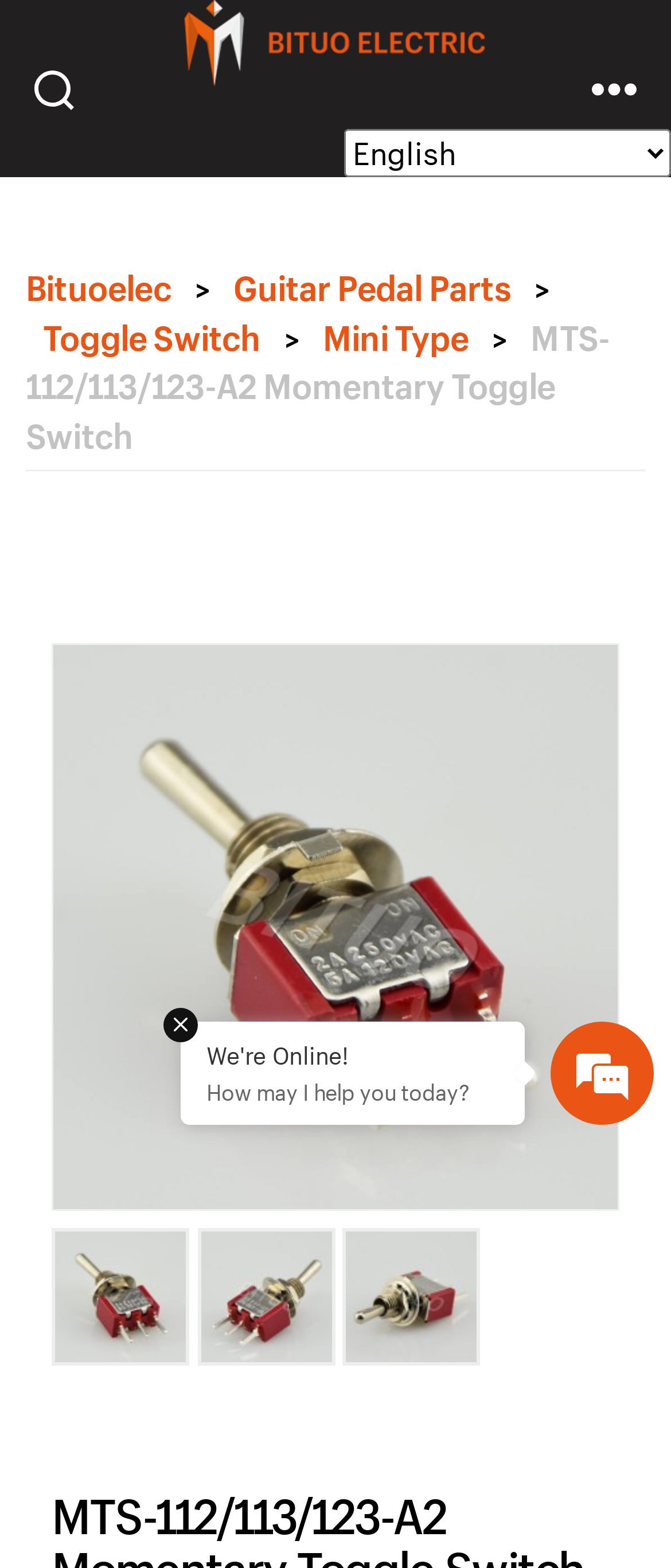Please find the bounding box for the UI element described by: "alt="Locksmith Union"".

None